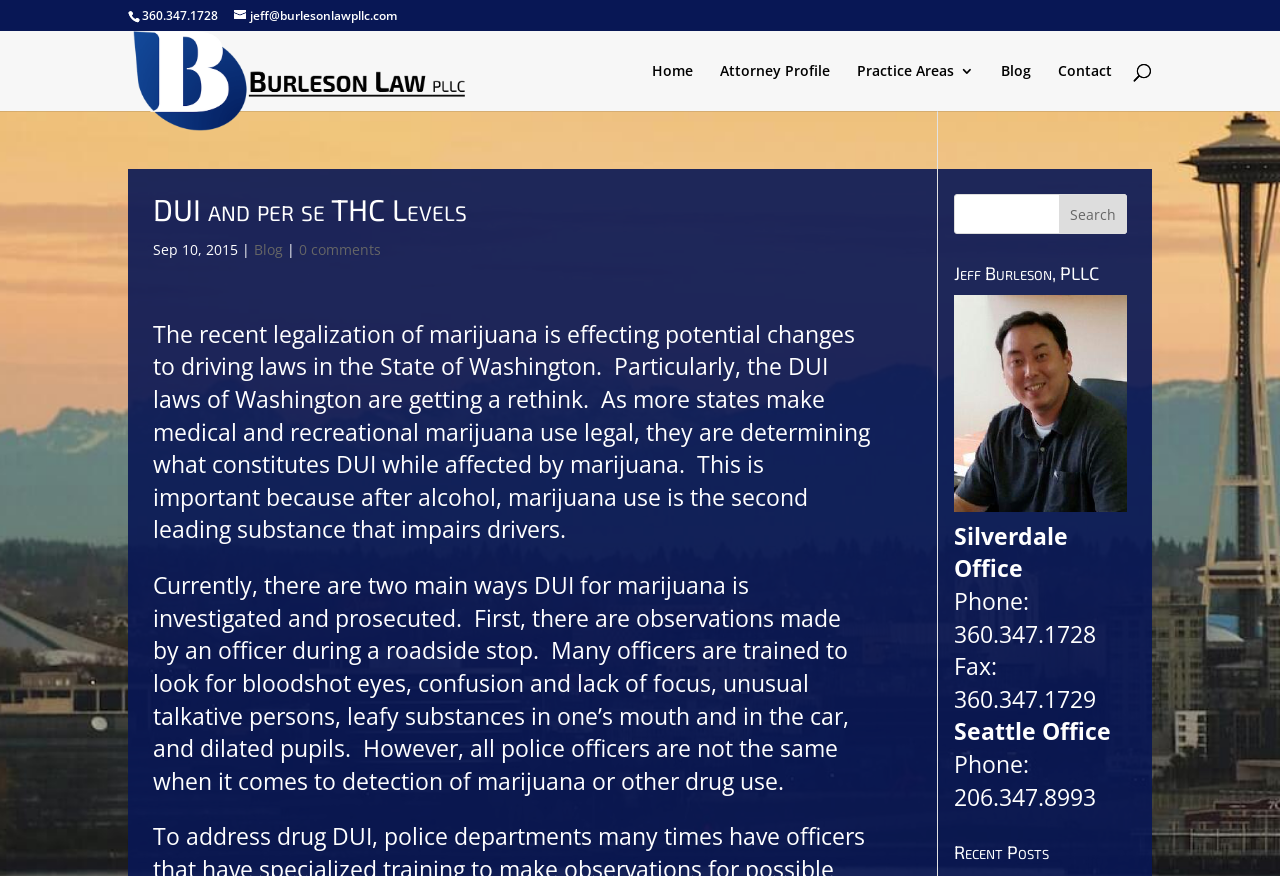Locate the bounding box coordinates of the item that should be clicked to fulfill the instruction: "Search for a specific term".

[0.745, 0.221, 0.88, 0.267]